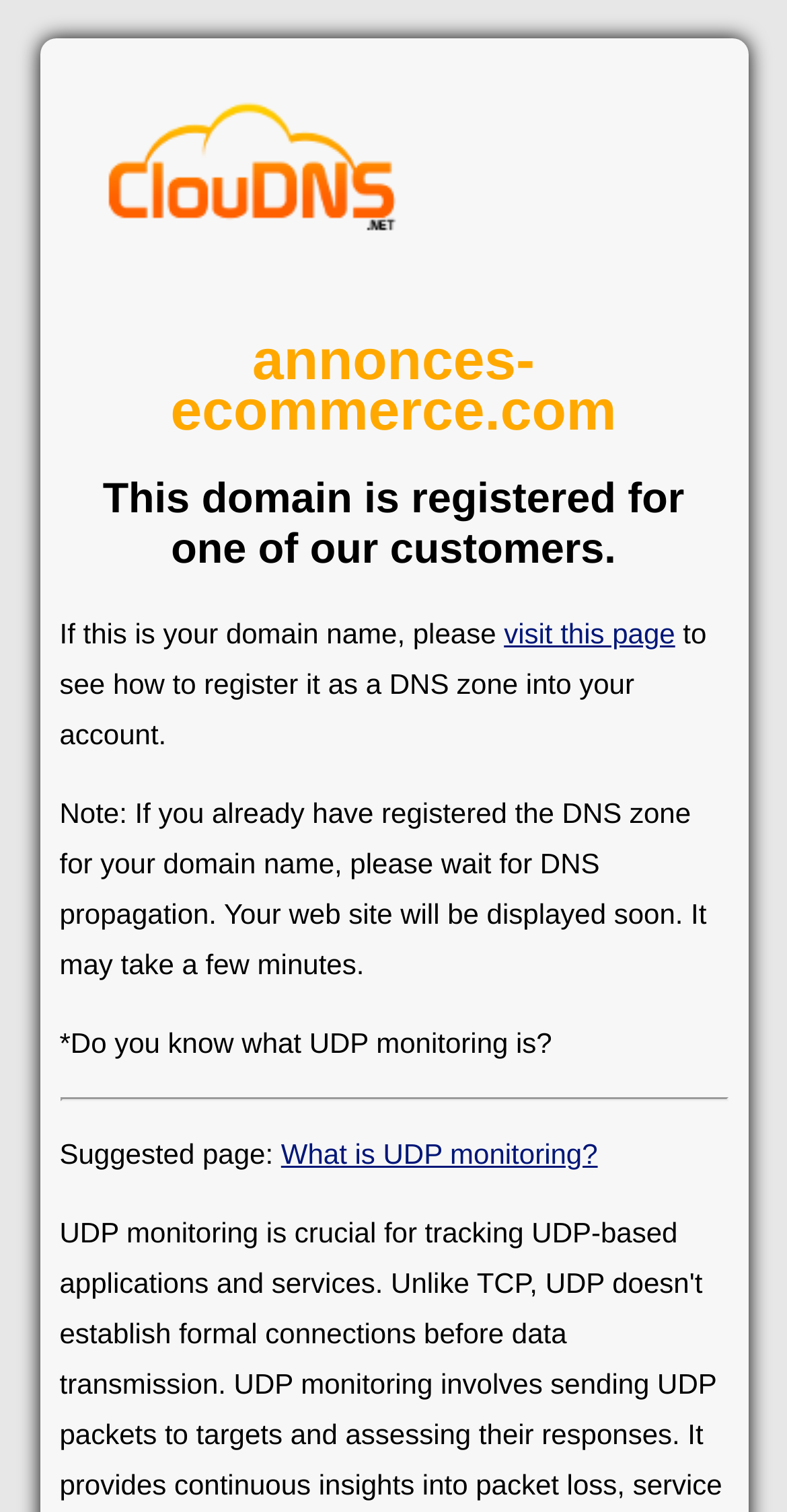What is the purpose of the 'visit this page' link?
Provide a detailed and well-explained answer to the question.

The 'visit this page' link is likely used to guide the user to a page where they can register their domain name as a DNS zone into their account, as indicated by the surrounding text 'If this is your domain name, please visit this page to see how to register it as a DNS zone into your account.'